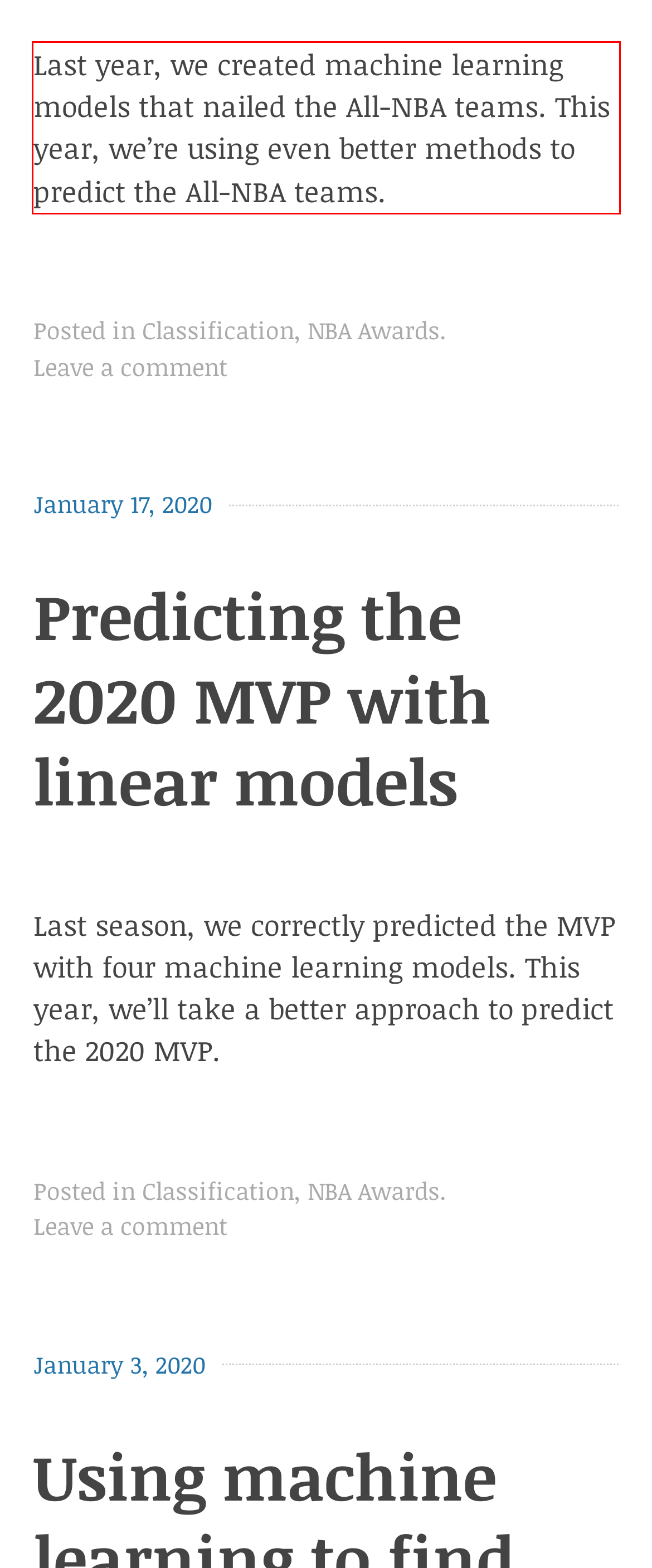Identify the text inside the red bounding box in the provided webpage screenshot and transcribe it.

Last year, we created machine learning models that nailed the All-NBA teams. This year, we’re using even better methods to predict the All-NBA teams.